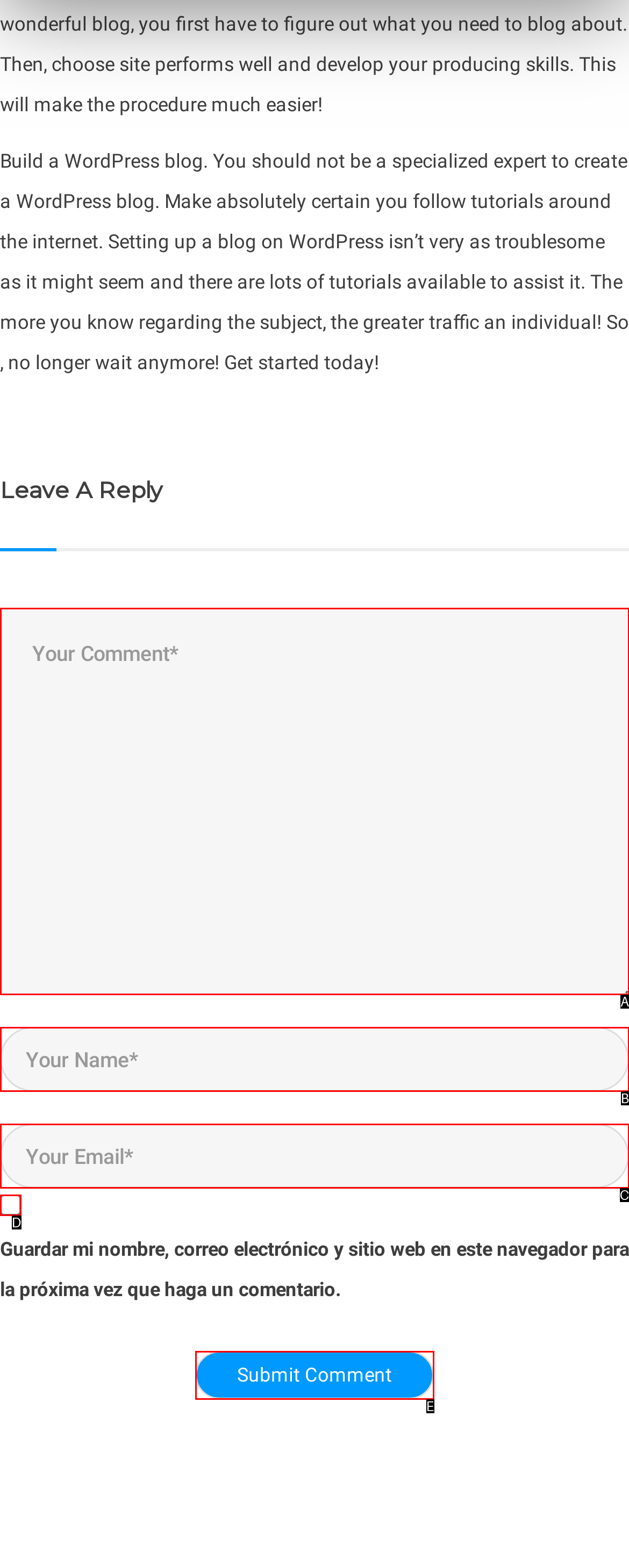Given the description: name="submit" value="Submit Comment", identify the HTML element that corresponds to it. Respond with the letter of the correct option.

E